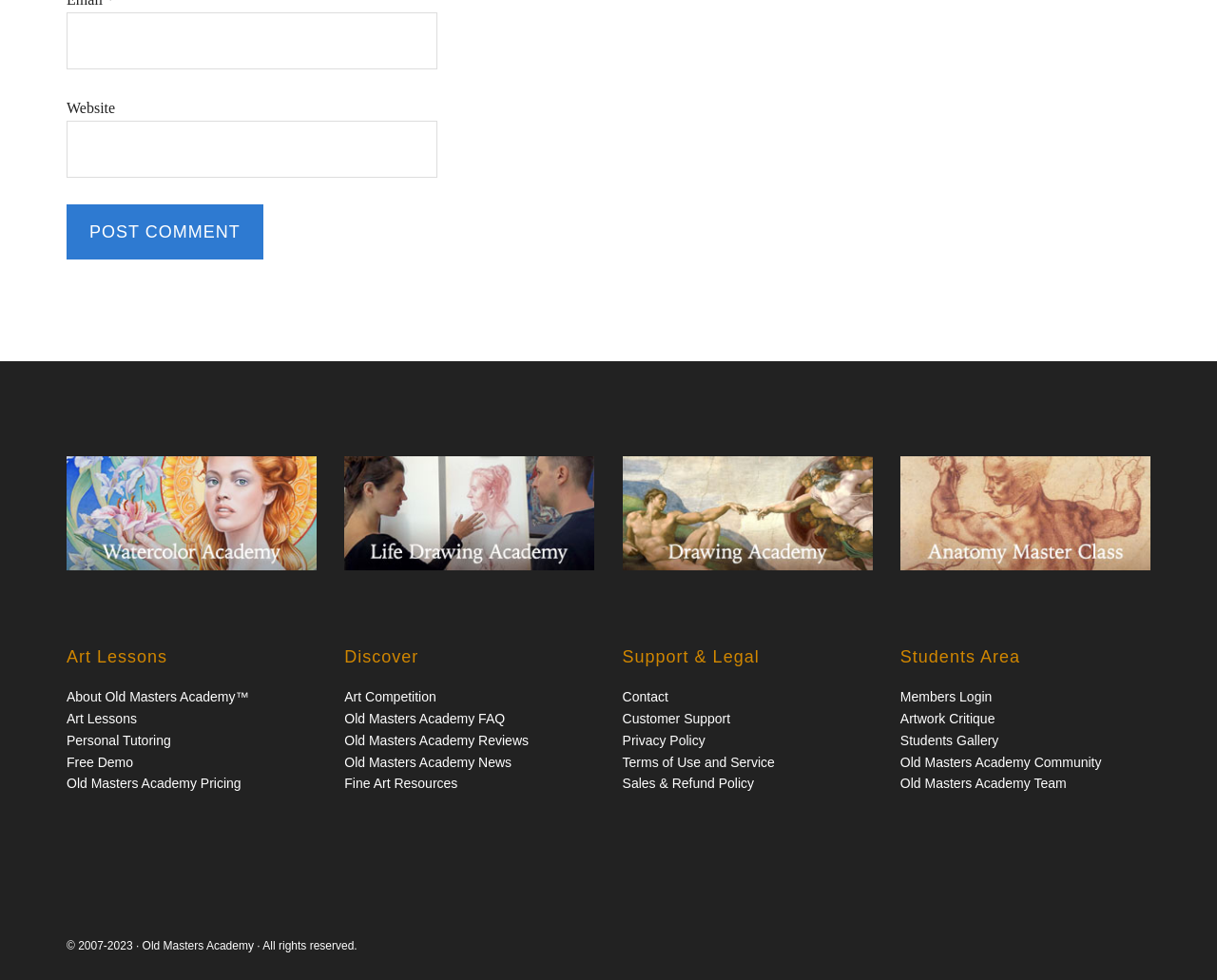Please identify the bounding box coordinates of the element that needs to be clicked to execute the following command: "Visit Watercolor Academy". Provide the bounding box using four float numbers between 0 and 1, formatted as [left, top, right, bottom].

[0.055, 0.569, 0.26, 0.585]